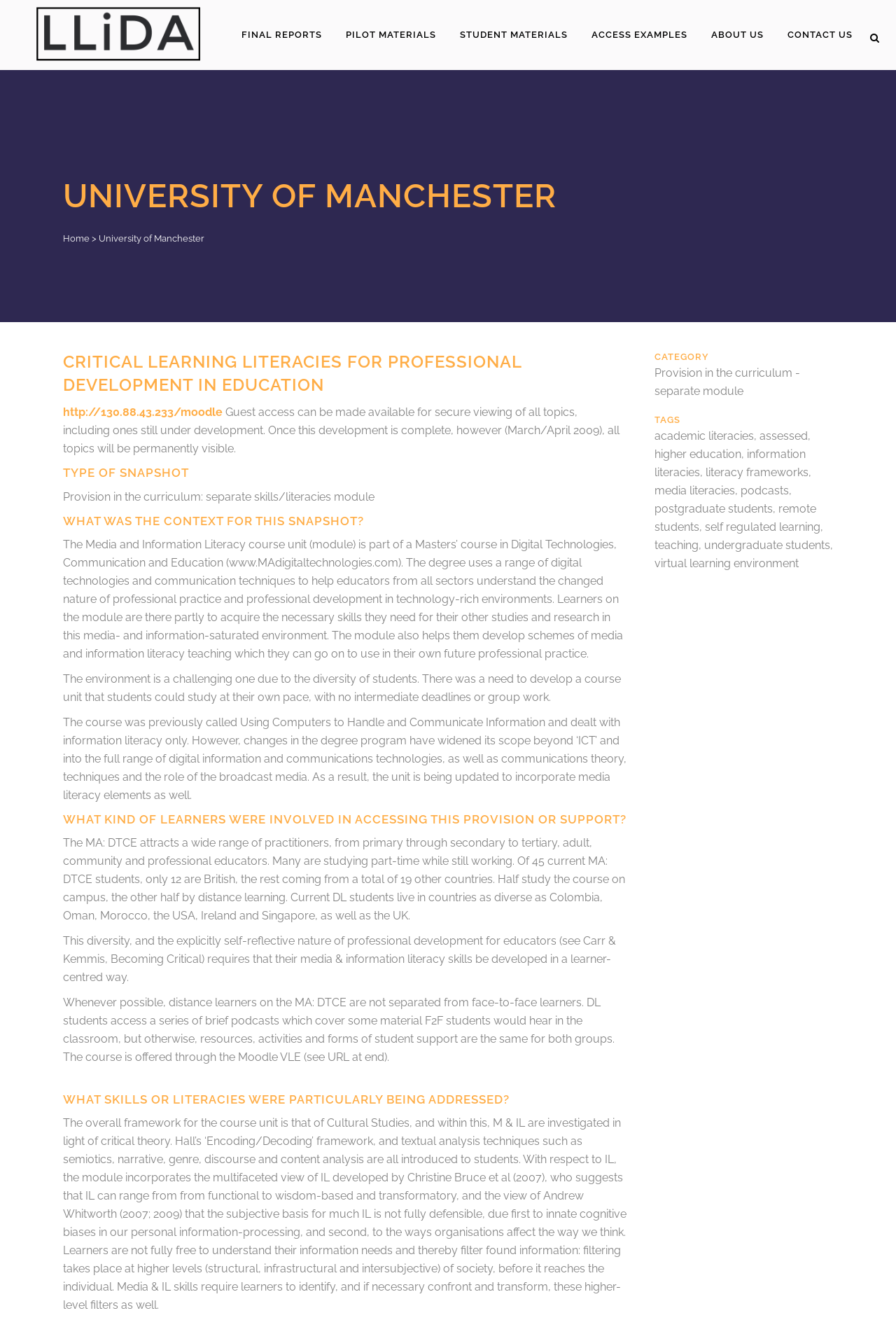How many links are there in the top navigation menu?
Answer with a single word or phrase, using the screenshot for reference.

6